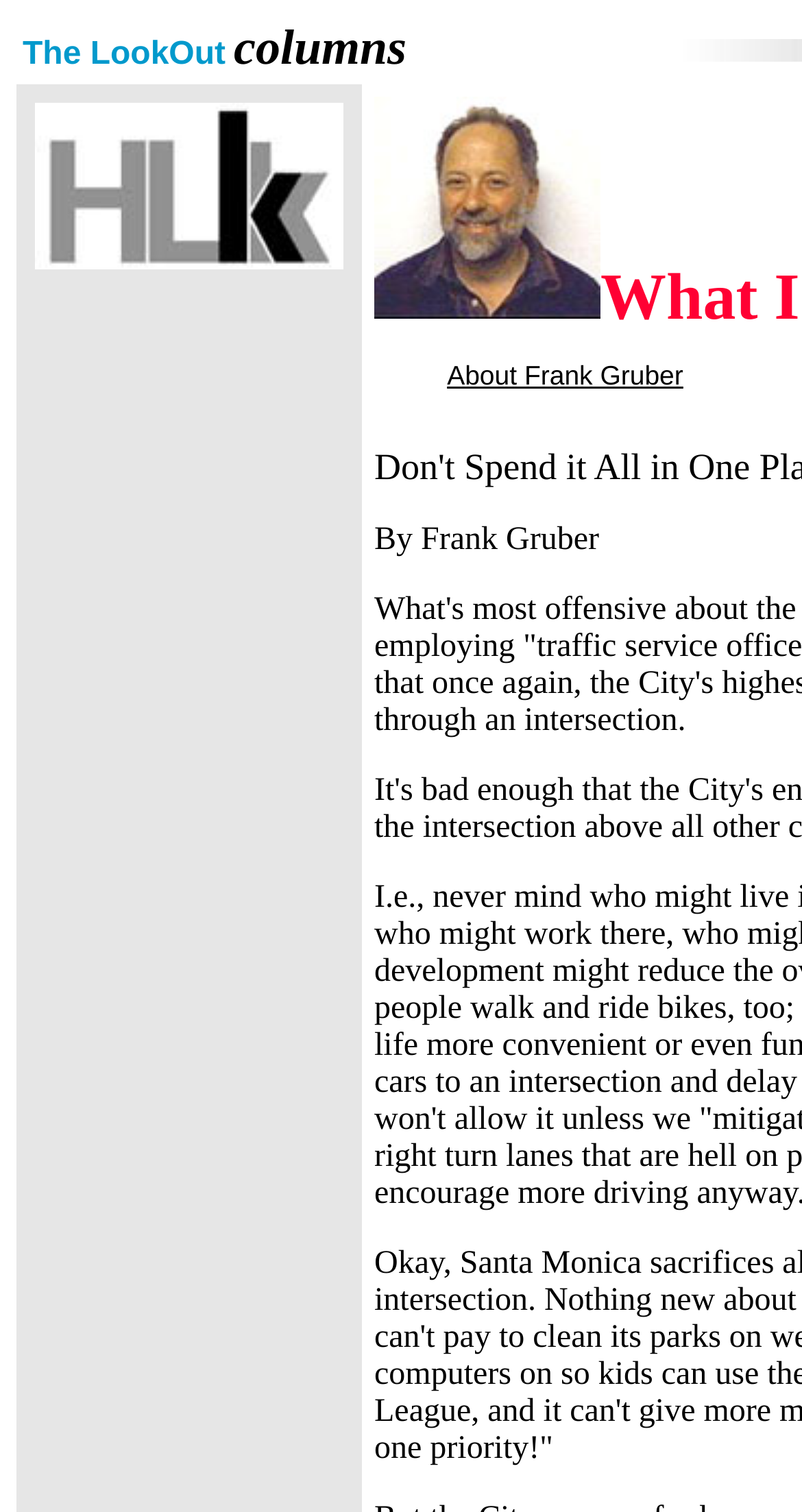Answer the question with a brief word or phrase:
How many columns are in the table?

2